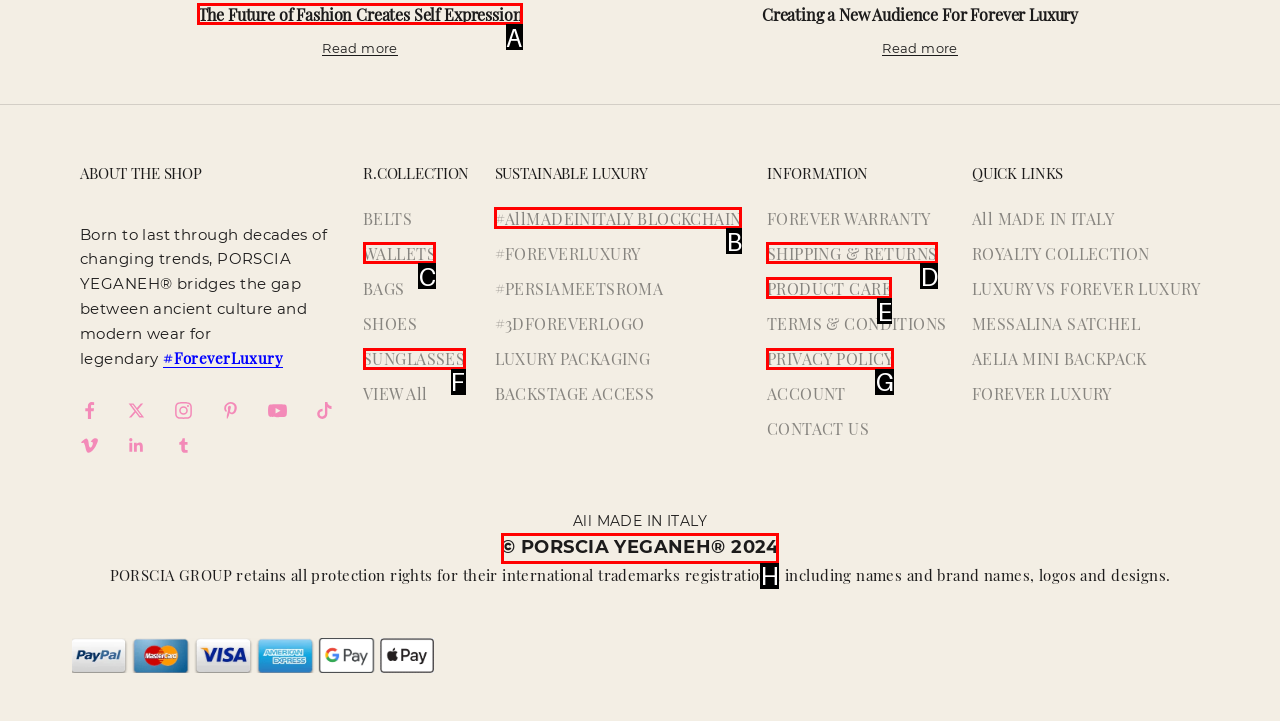From the given options, find the HTML element that fits the description: #AllMADEINITALY BLOCKCHAIN. Reply with the letter of the chosen element.

B